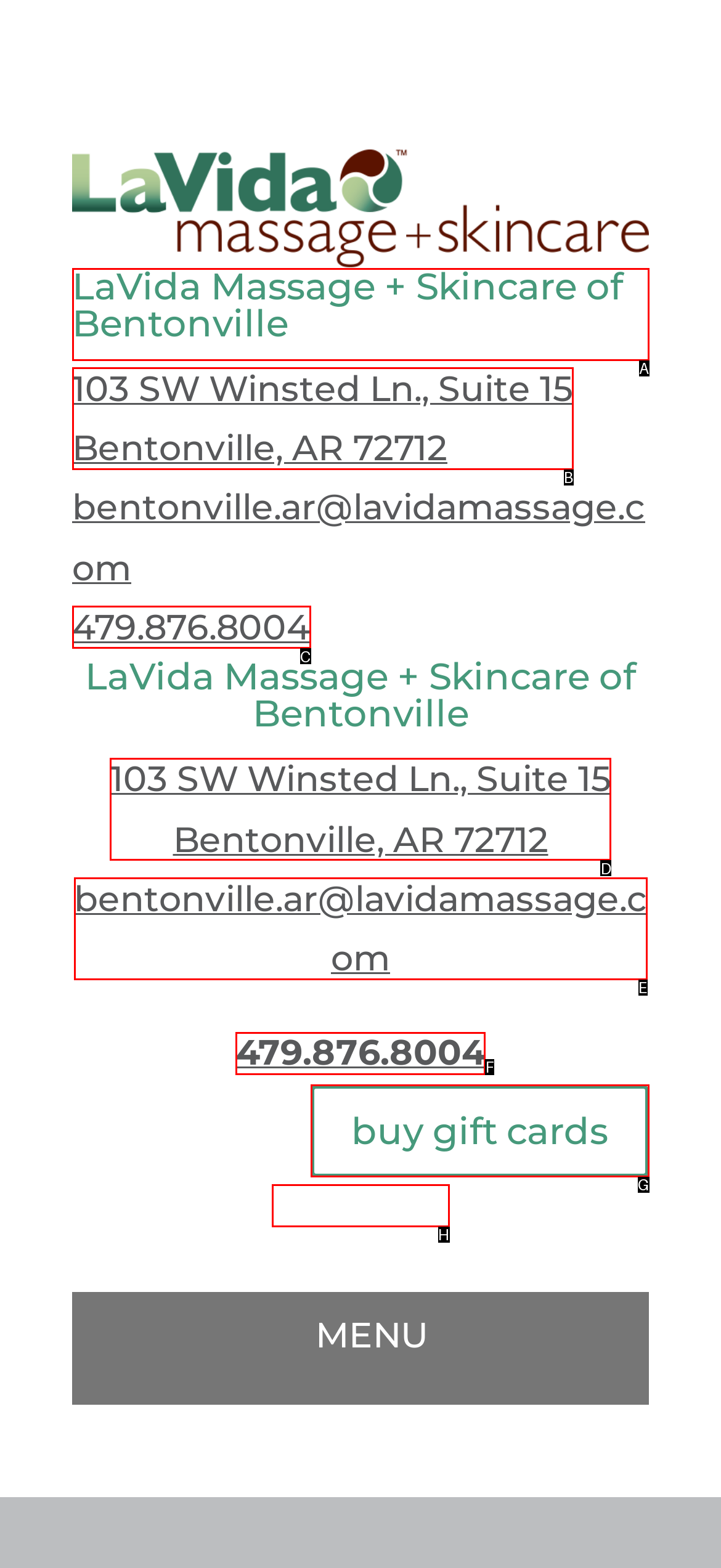Tell me which letter corresponds to the UI element that will allow you to visit the homepage. Answer with the letter directly.

A